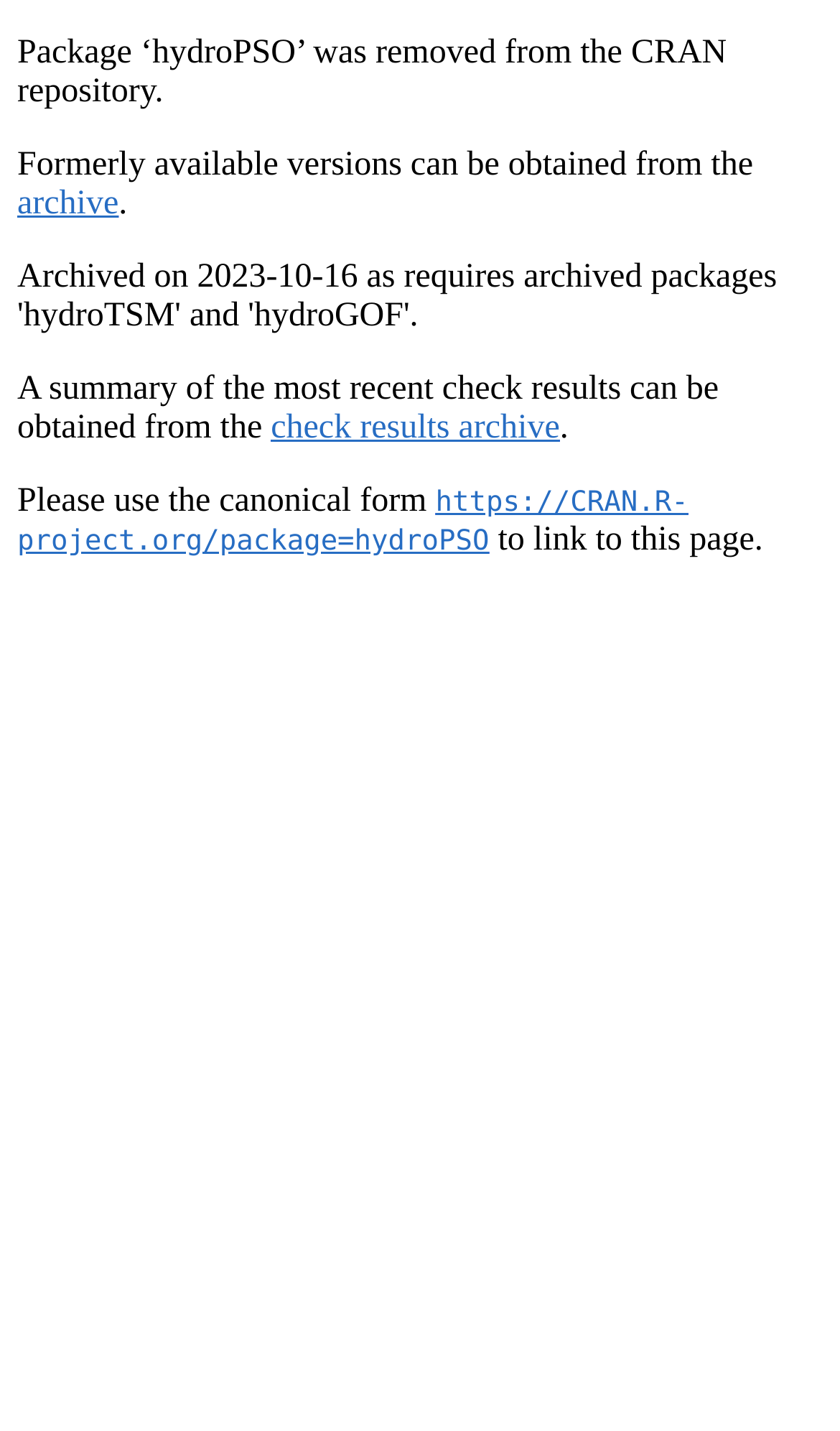Using the webpage screenshot, locate the HTML element that fits the following description and provide its bounding box: "archive".

[0.021, 0.13, 0.141, 0.155]